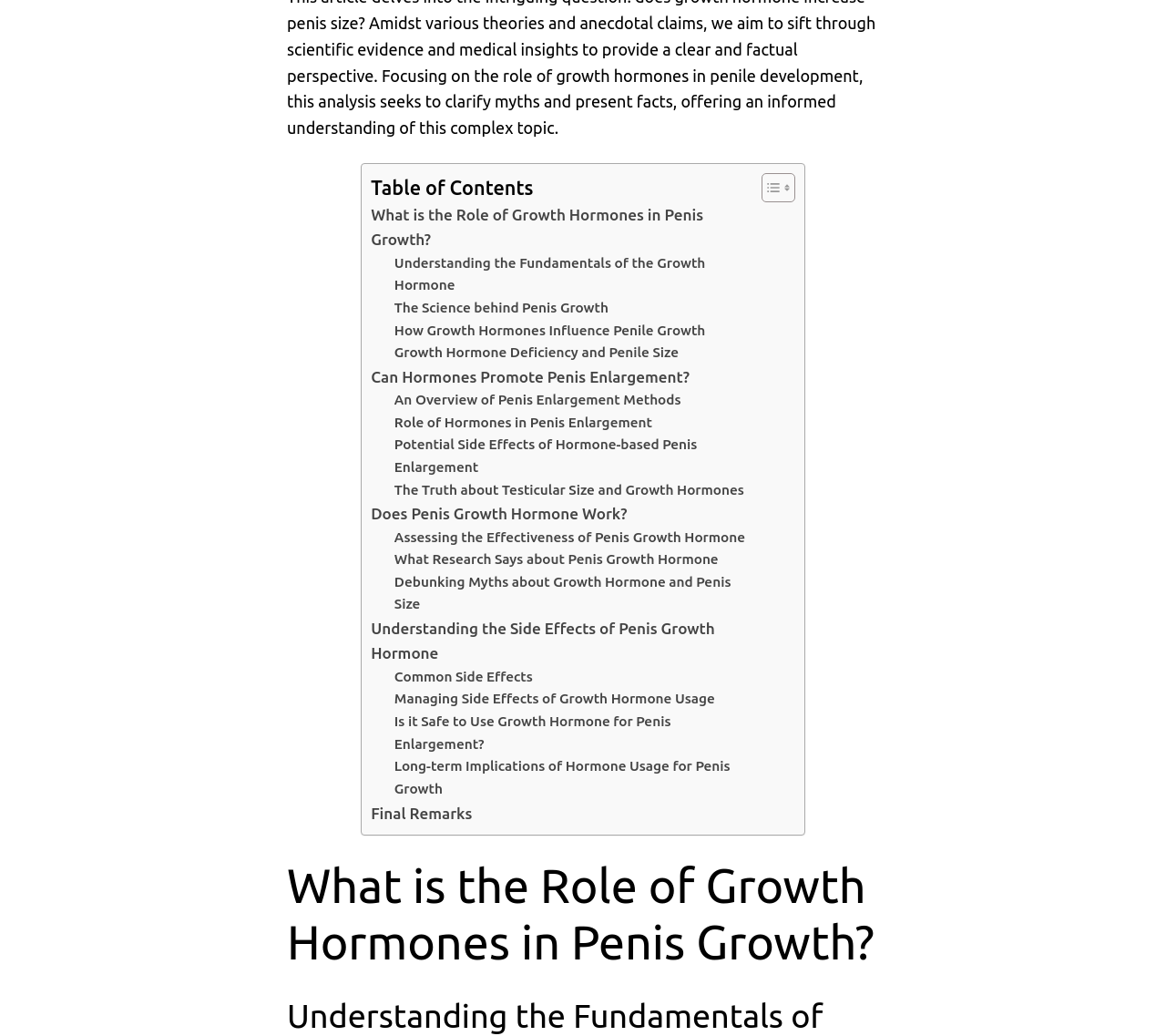Please find the bounding box coordinates for the clickable element needed to perform this instruction: "Learn about 'Growth Hormone Deficiency and Penile Size'".

[0.338, 0.33, 0.582, 0.352]